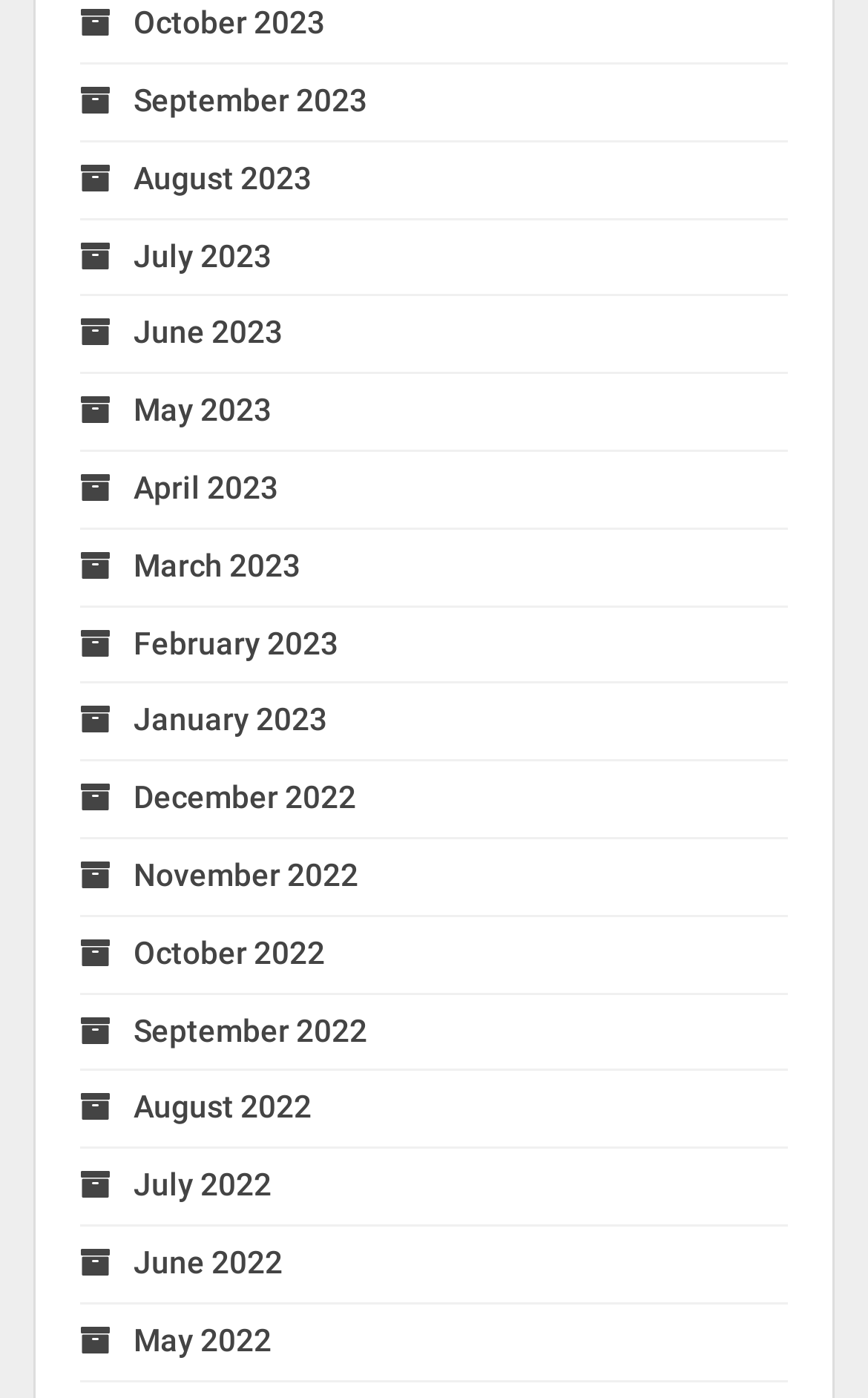Please give a short response to the question using one word or a phrase:
How many months are listed in total?

15